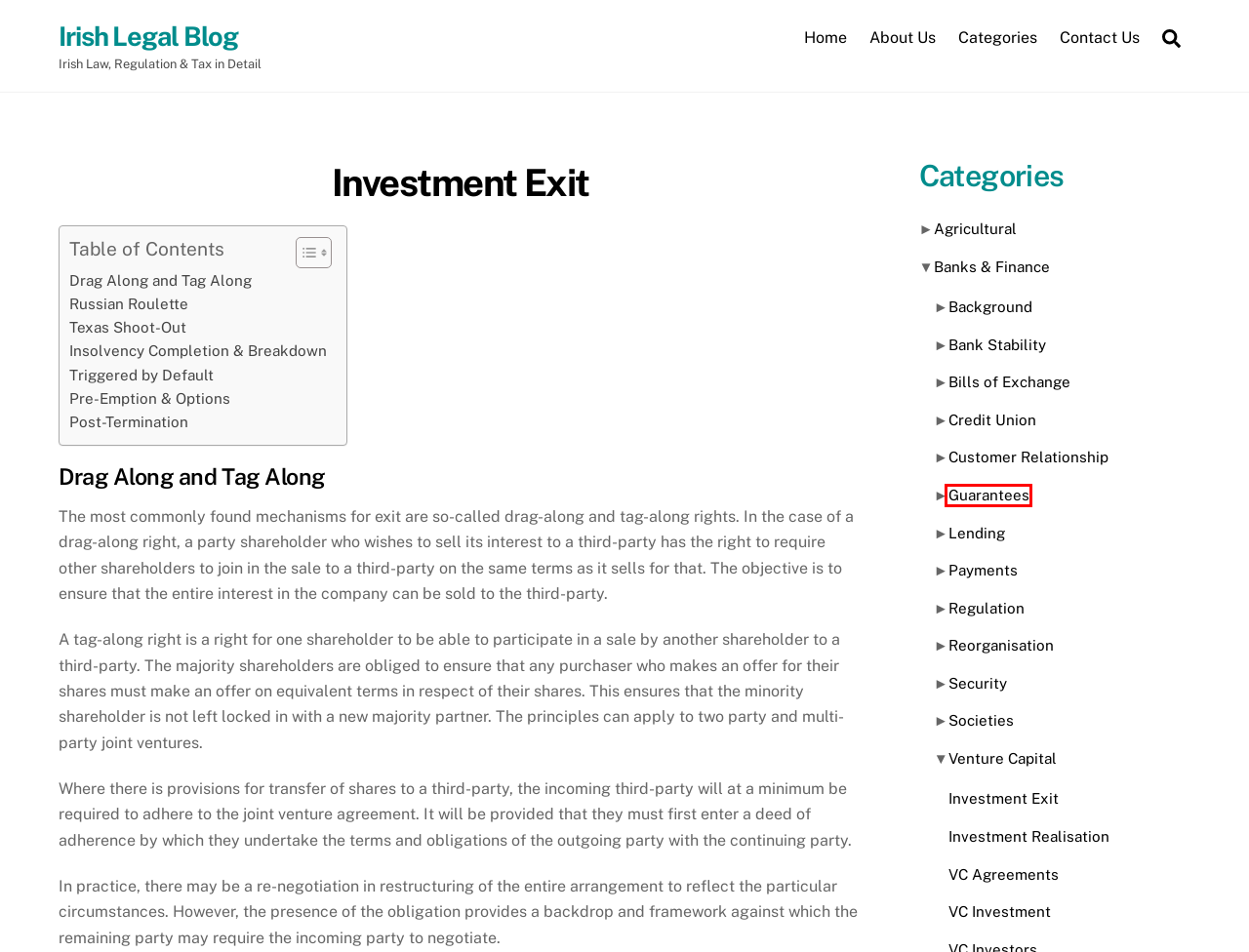You are given a webpage screenshot where a red bounding box highlights an element. Determine the most fitting webpage description for the new page that loads after clicking the element within the red bounding box. Here are the candidates:
A. Venture Capital – Irish Legal Blog
B. Agricultural – Irish Legal Blog
C. VC Investment – Irish Legal Blog
D. Guarantees – Irish Legal Blog
E. Credit Union – Irish Legal Blog
F. Contact Us – Irish Legal Blog
G. Security – Irish Legal Blog
H. Reorganisation – Irish Legal Blog

D